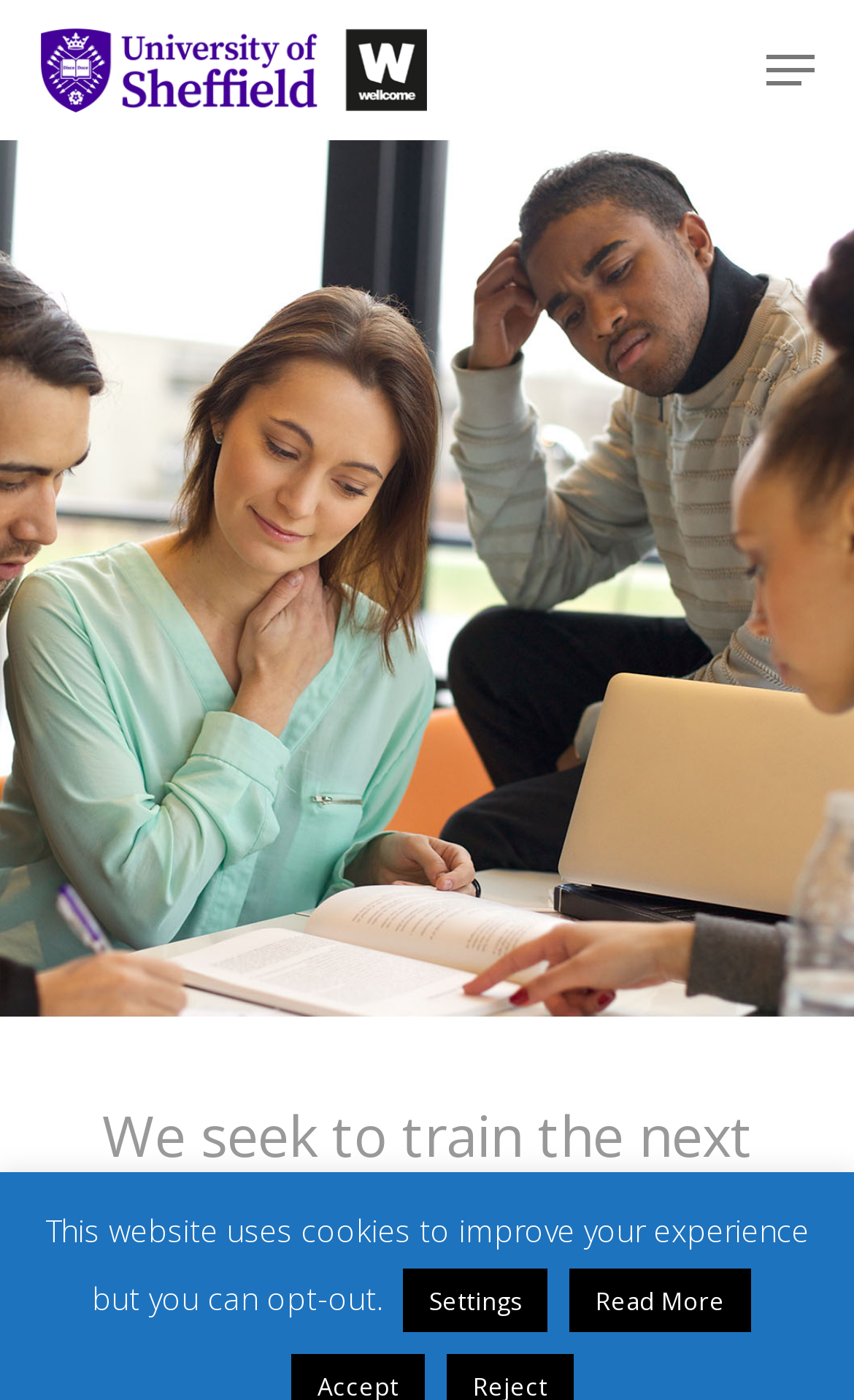Identify and provide the title of the webpage.

Chronic disease accounts for a large proportion of the burden of disease in high-income countries…